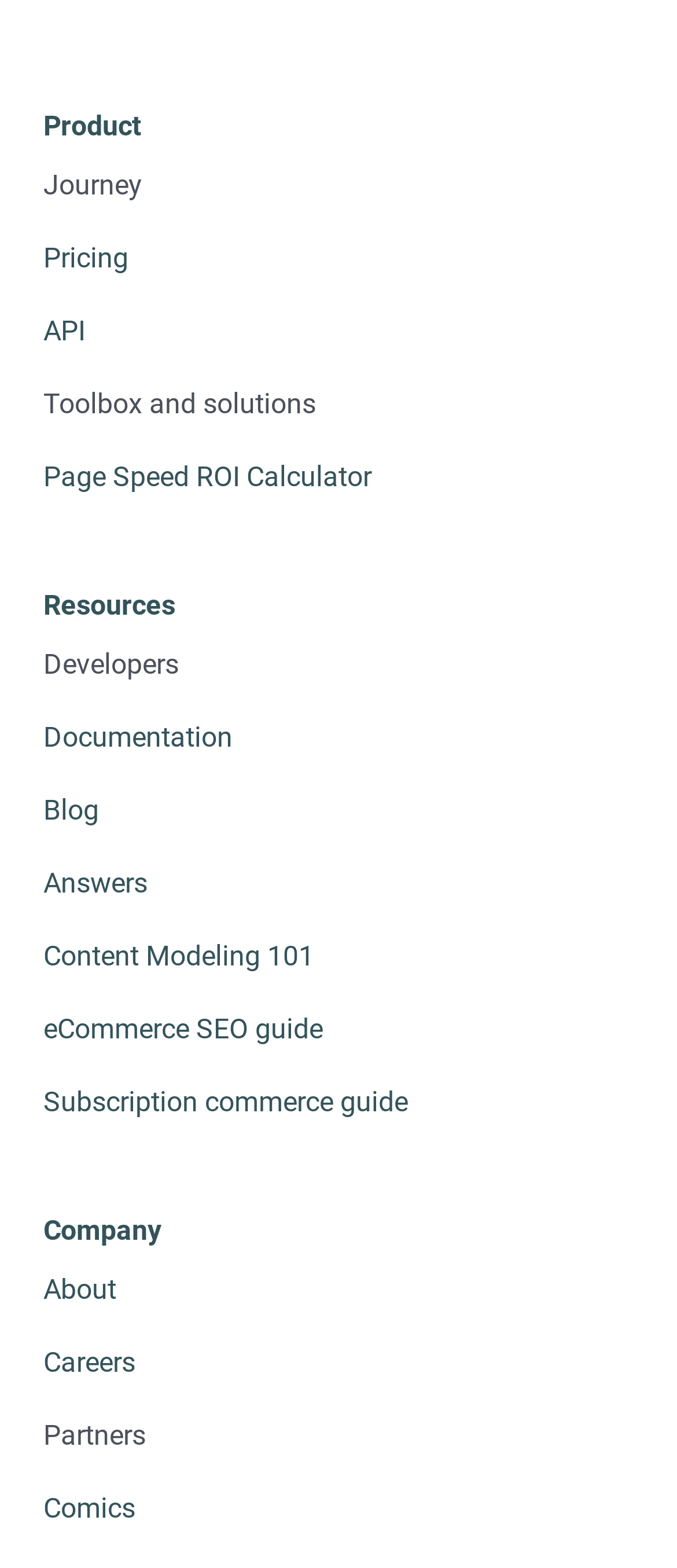Could you indicate the bounding box coordinates of the region to click in order to complete this instruction: "Click on the Journey button".

[0.038, 0.101, 0.236, 0.136]